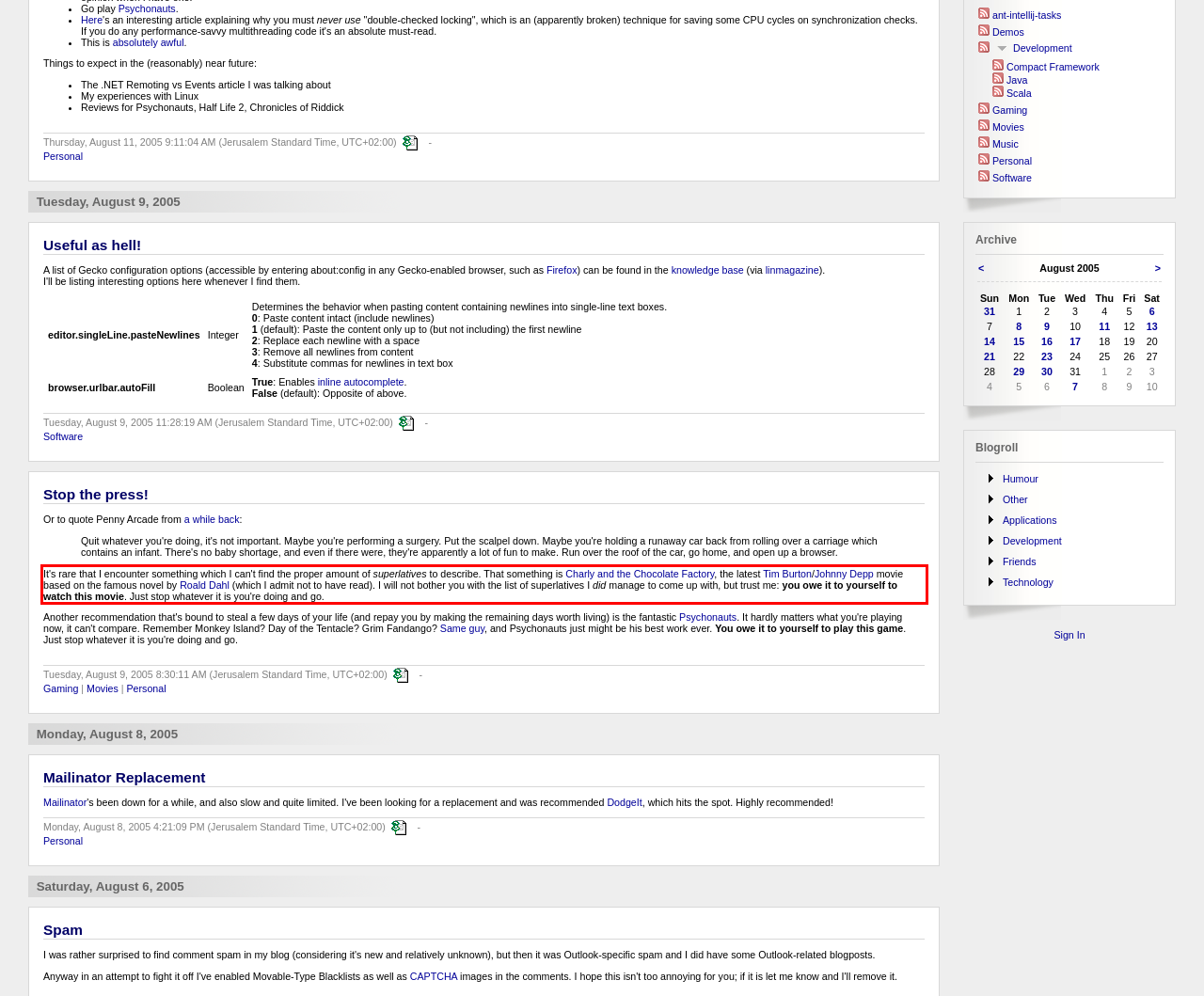There is a screenshot of a webpage with a red bounding box around a UI element. Please use OCR to extract the text within the red bounding box.

It's rare that I encounter something which I can't find the proper amount of superlatives to describe. That something is Charly and the Chocolate Factory, the latest Tim Burton/Johnny Depp movie based on the famous novel by Roald Dahl (which I admit not to have read). I will not bother you with the list of superlatives I did manage to come up with, but trust me: you owe it to yourself to watch this movie. Just stop whatever it is you're doing and go.